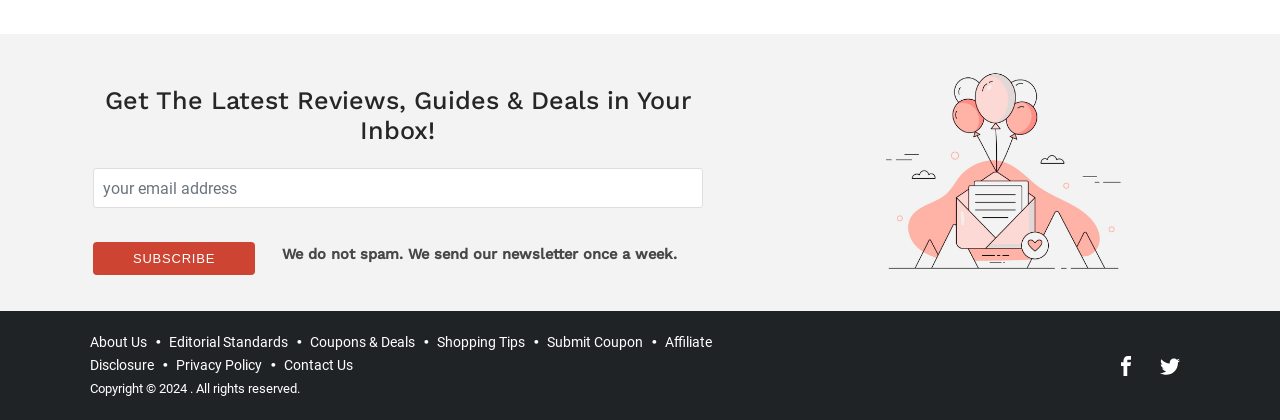Determine the bounding box coordinates of the section to be clicked to follow the instruction: "Read the article 'CEO Clubs Commitment to Innovation Reaches New Heights at Lunch Meeting Focused on AI'". The coordinates should be given as four float numbers between 0 and 1, formatted as [left, top, right, bottom].

None